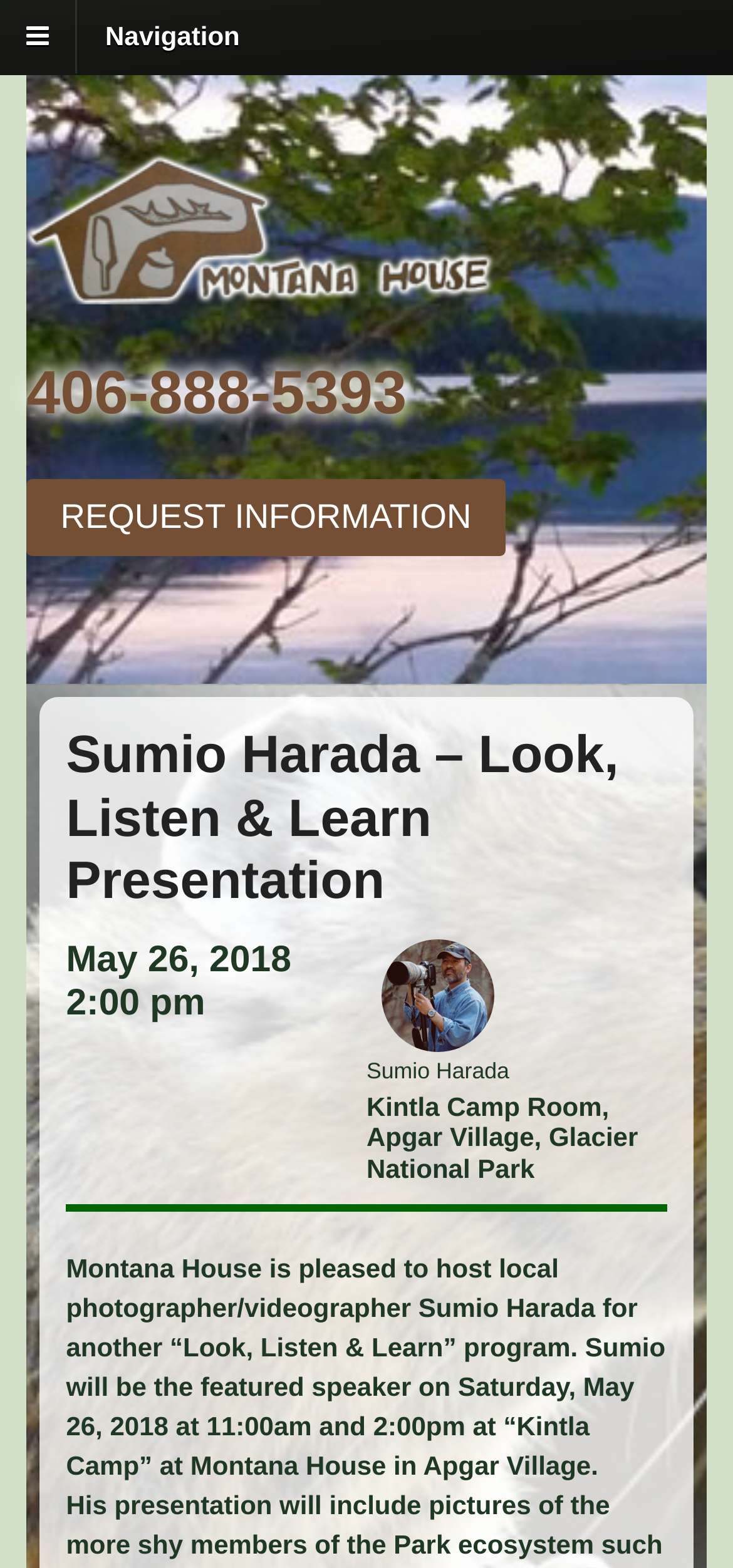What is the event location?
Please provide an in-depth and detailed response to the question.

I found the event location by looking at the static text element with the content 'Kintla Camp Room, Apgar Village, Glacier National Park' which is located at [0.5, 0.696, 0.87, 0.755]. This element is a child of the root element and is positioned below the link element with the content 'Sumio Harada'.